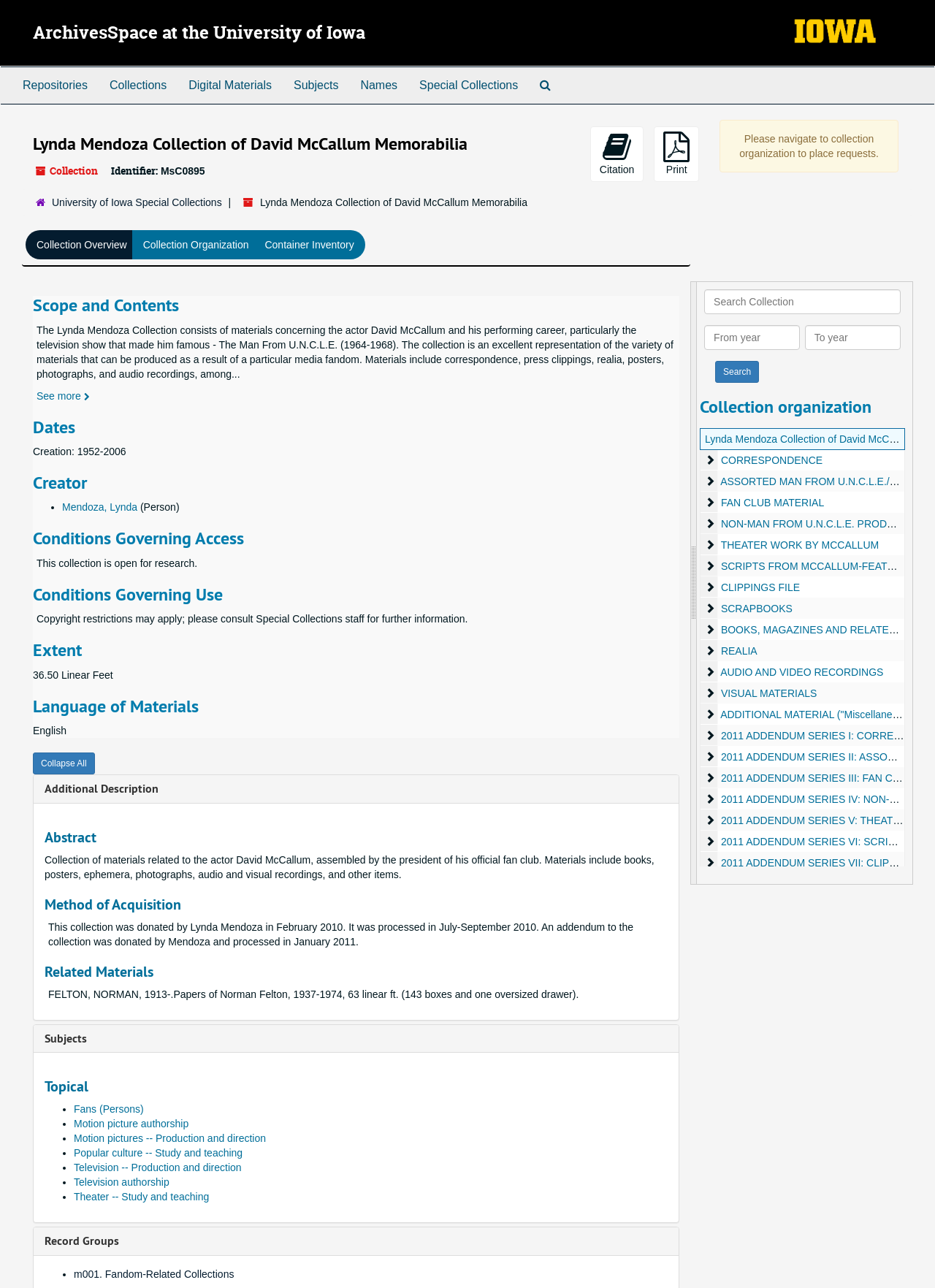Who is the creator of the collection?
Based on the screenshot, respond with a single word or phrase.

Mendoza, Lynda